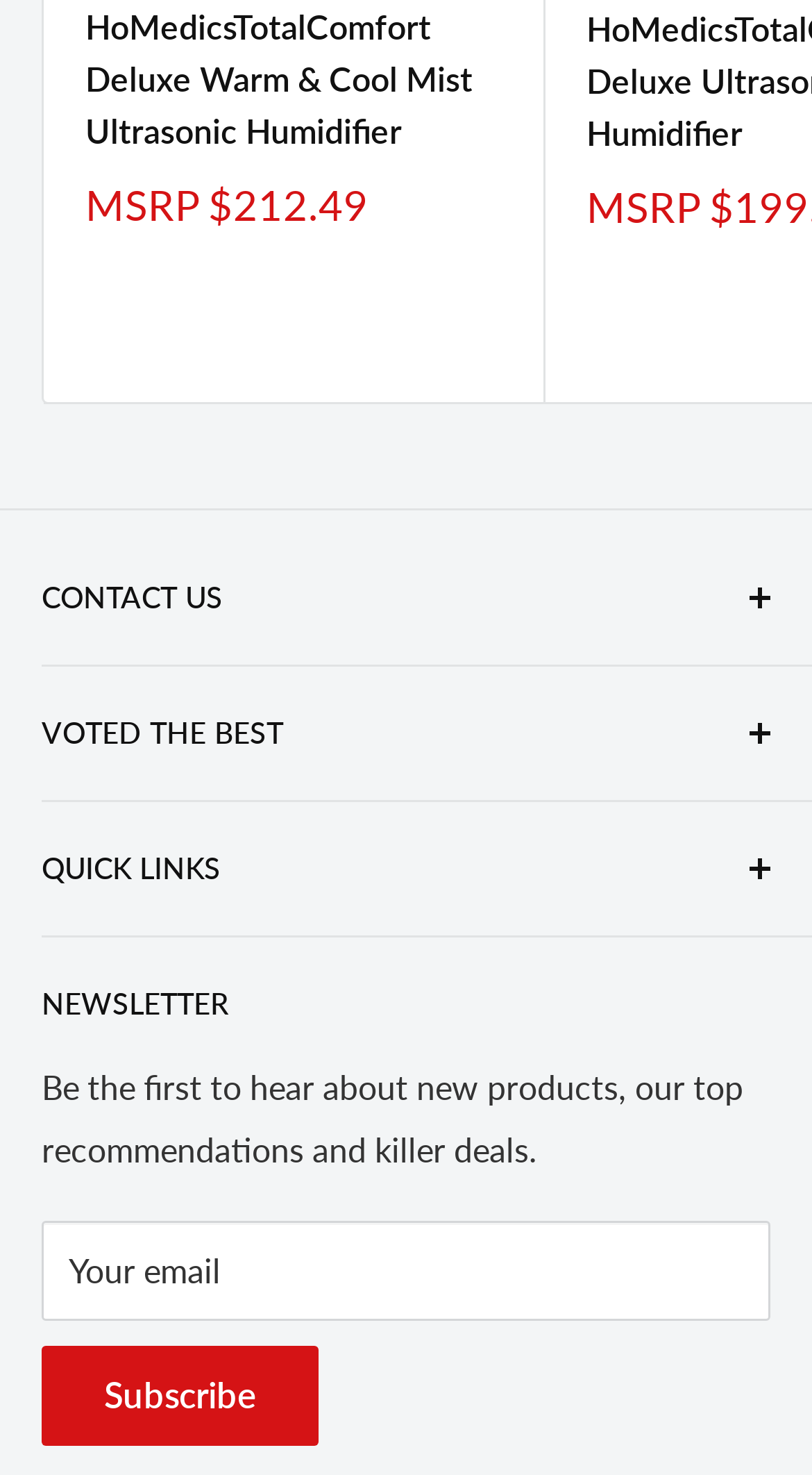What is the MSRP of the humidifier?
Based on the image, answer the question in a detailed manner.

The MSRP of the humidifier can be found in the StaticText element with the text 'MSRP $212.49' which is located below the product name.